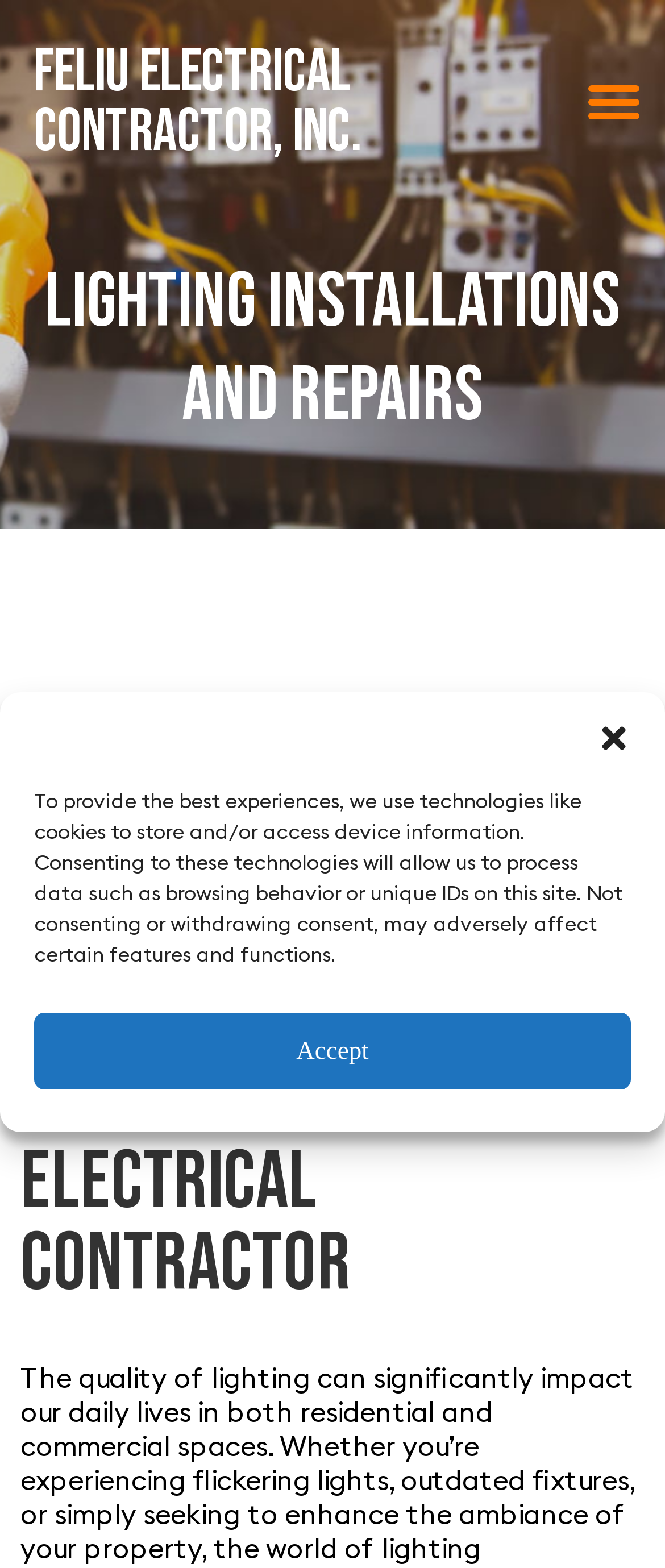Provide a thorough summary of the webpage.

The webpage is about Feliu Electrical Company, a provider of lighting installations and repairs services in Miami. At the top of the page, there is a link to the company's name, "FELIU ELECTRICAL CONTRACTOR, INC.". Below the company name, a heading "LIGHTING INSTALLATIONS AND REPAIRS" is prominently displayed. 

To the right of the heading, a date "Oct 13, 2023" is shown. Further down, a more detailed heading "Lighting Installations and Repairs: Brighten Your Space with Feliu Electrical Contractor" is presented. 

A dialog box for managing cookie consent is displayed at the top-middle of the page, which contains a message explaining the use of cookies and technologies to store and access device information. The dialog box has a "close-dialog" button at the top-right corner and an "Accept" button at the bottom-right corner.